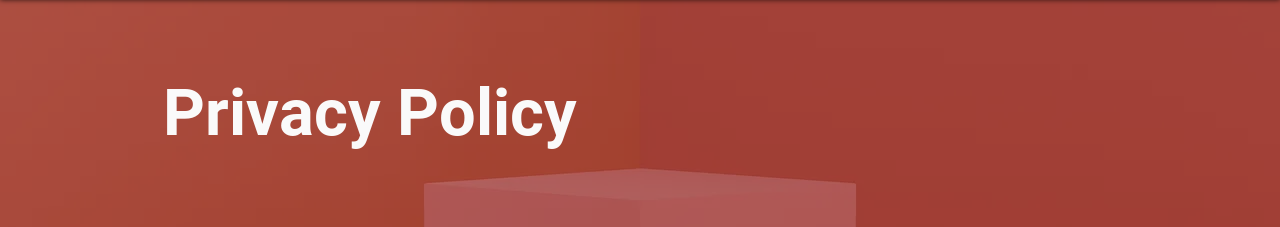Identify and describe all the elements present in the image.

The image features the phrase "Privacy Policy" prominently displayed against a warm, reddish background. The text is bold and white, conveying a sense of clarity and importance, situated to the left of a subtle, stylized geometric shape that appears to be a three-dimensional box or platform. This design element reinforces the theme of structure and foundation, suggesting that the privacy policy serves as a critical framework for user data protection and handling practices. Overall, the composition emphasizes the significance of the privacy policy in establishing trust and transparency with website visitors.